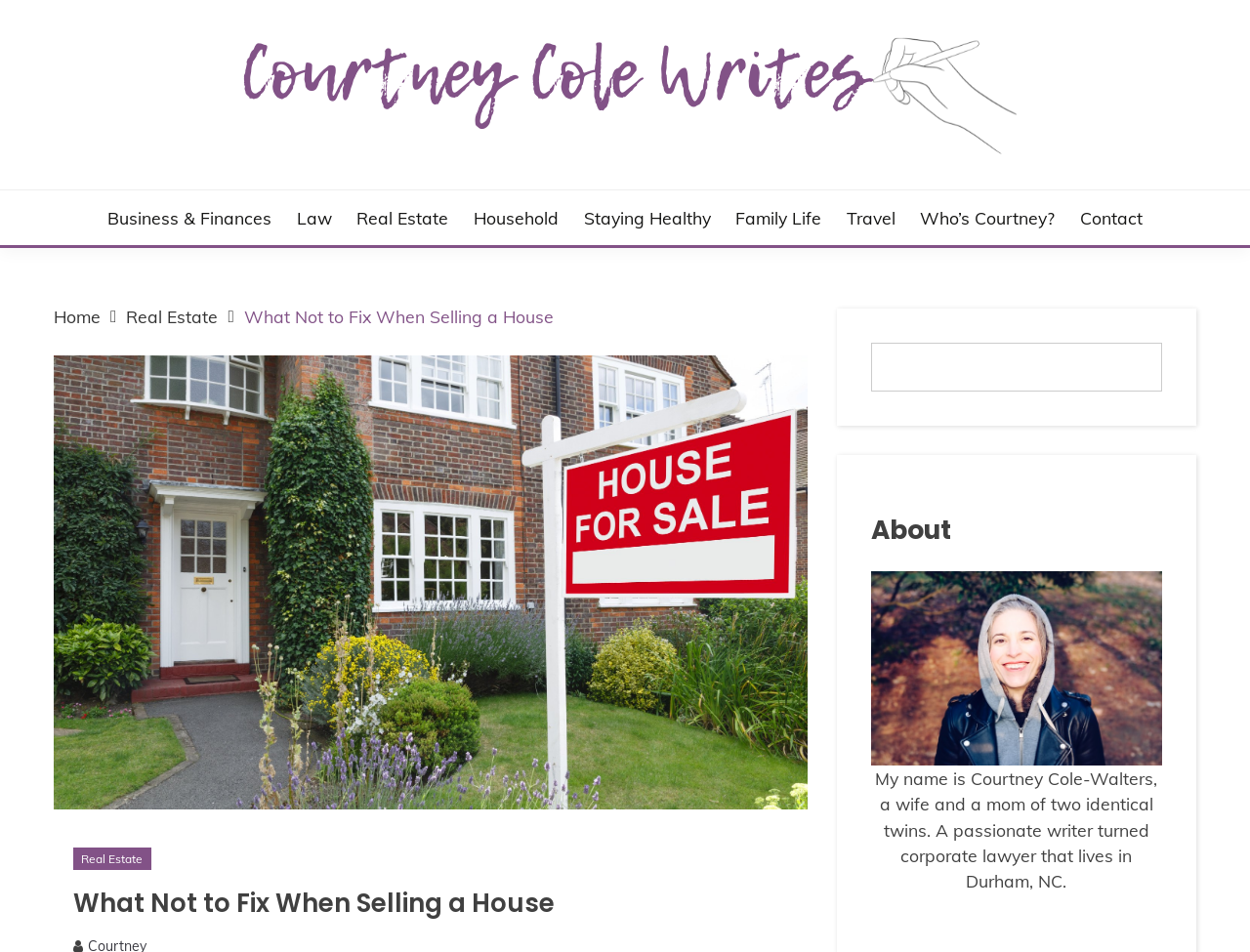Find the bounding box coordinates of the element's region that should be clicked in order to follow the given instruction: "read about the author". The coordinates should consist of four float numbers between 0 and 1, i.e., [left, top, right, bottom].

[0.7, 0.806, 0.926, 0.937]